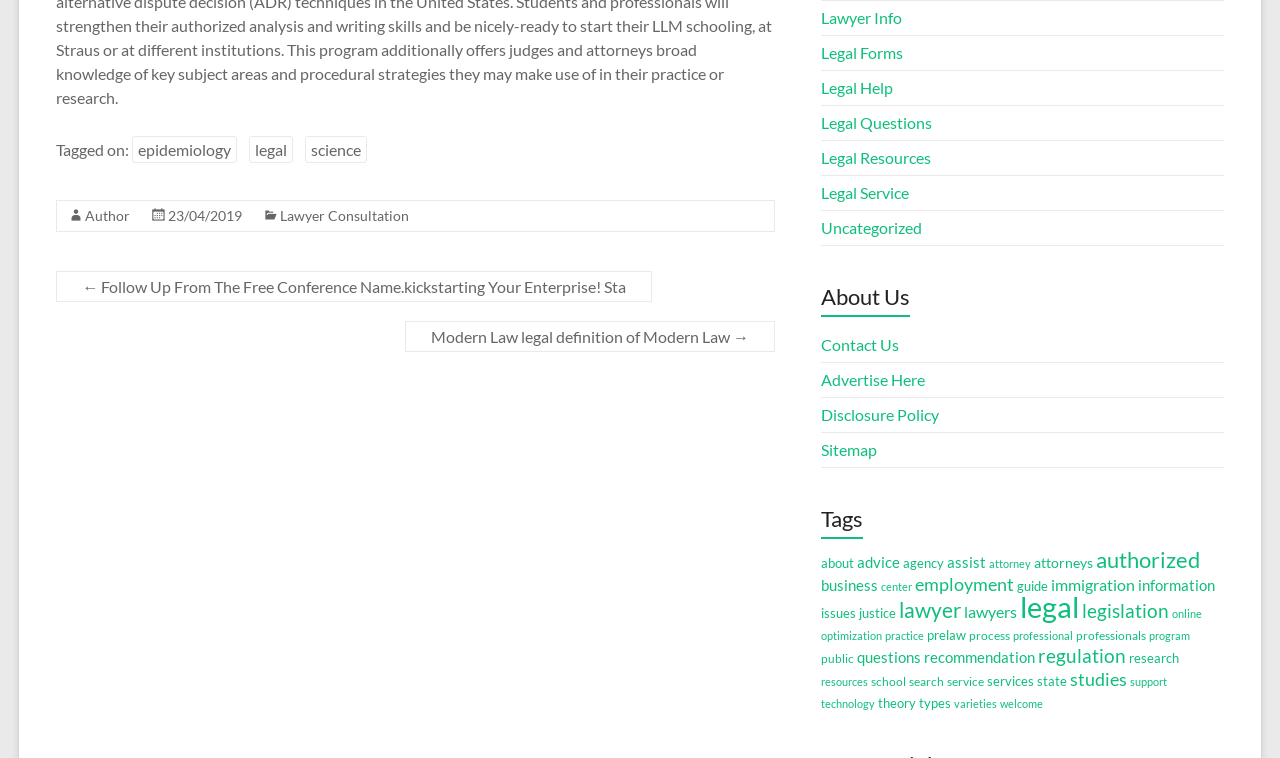Analyze the image and provide a detailed answer to the question: What is the topic of the link 'lawyer'?

The link 'lawyer' is related to the topic of 'Legal' because it is listed under the 'Tags' section of the webpage, which suggests that it is a keyword or category related to legal issues or services. Additionally, the link is surrounded by other links related to legal topics, such as 'attorney' and 'legal definition'.